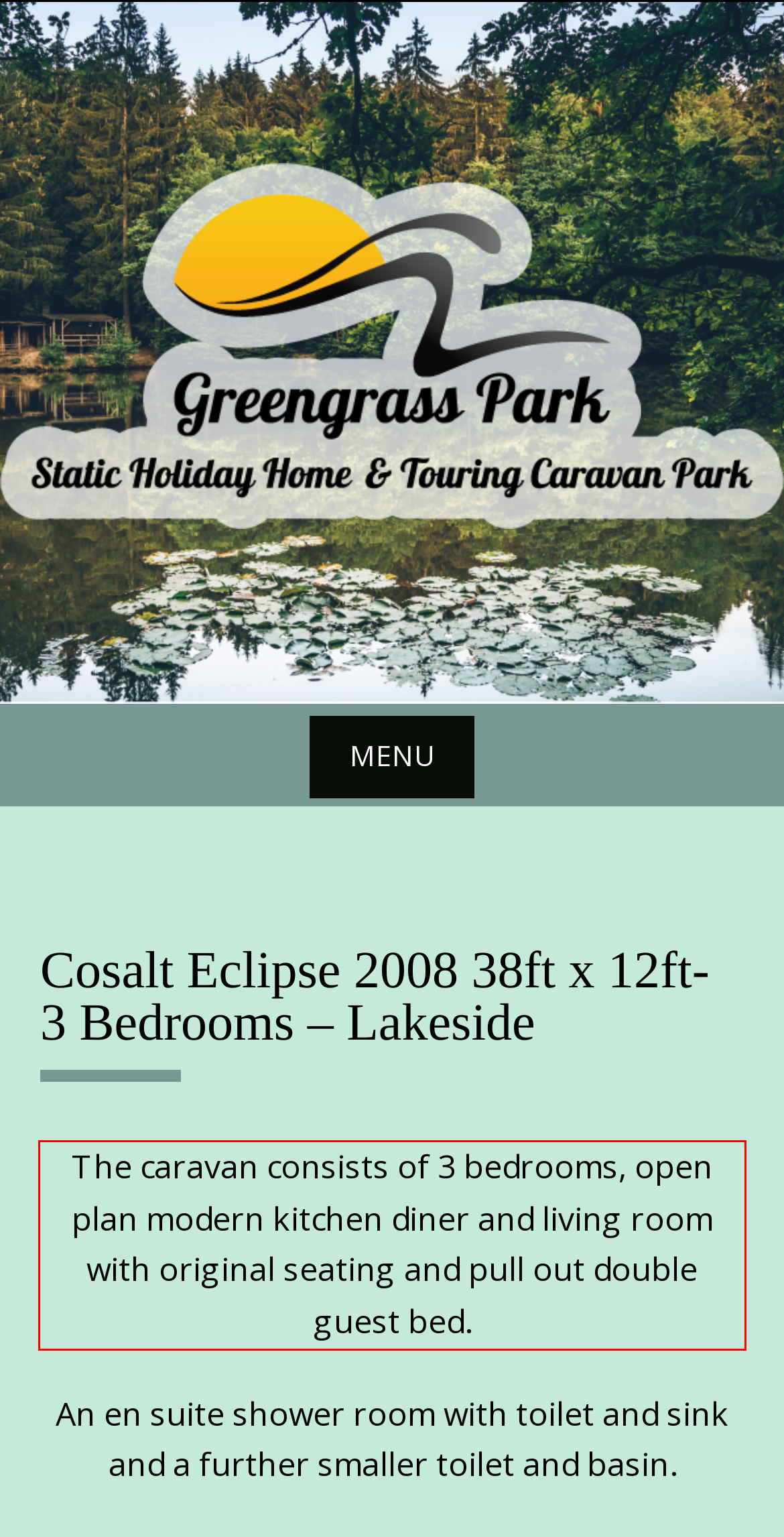Please perform OCR on the text within the red rectangle in the webpage screenshot and return the text content.

The caravan consists of 3 bedrooms, open plan modern kitchen diner and living room with original seating and pull out double guest bed.